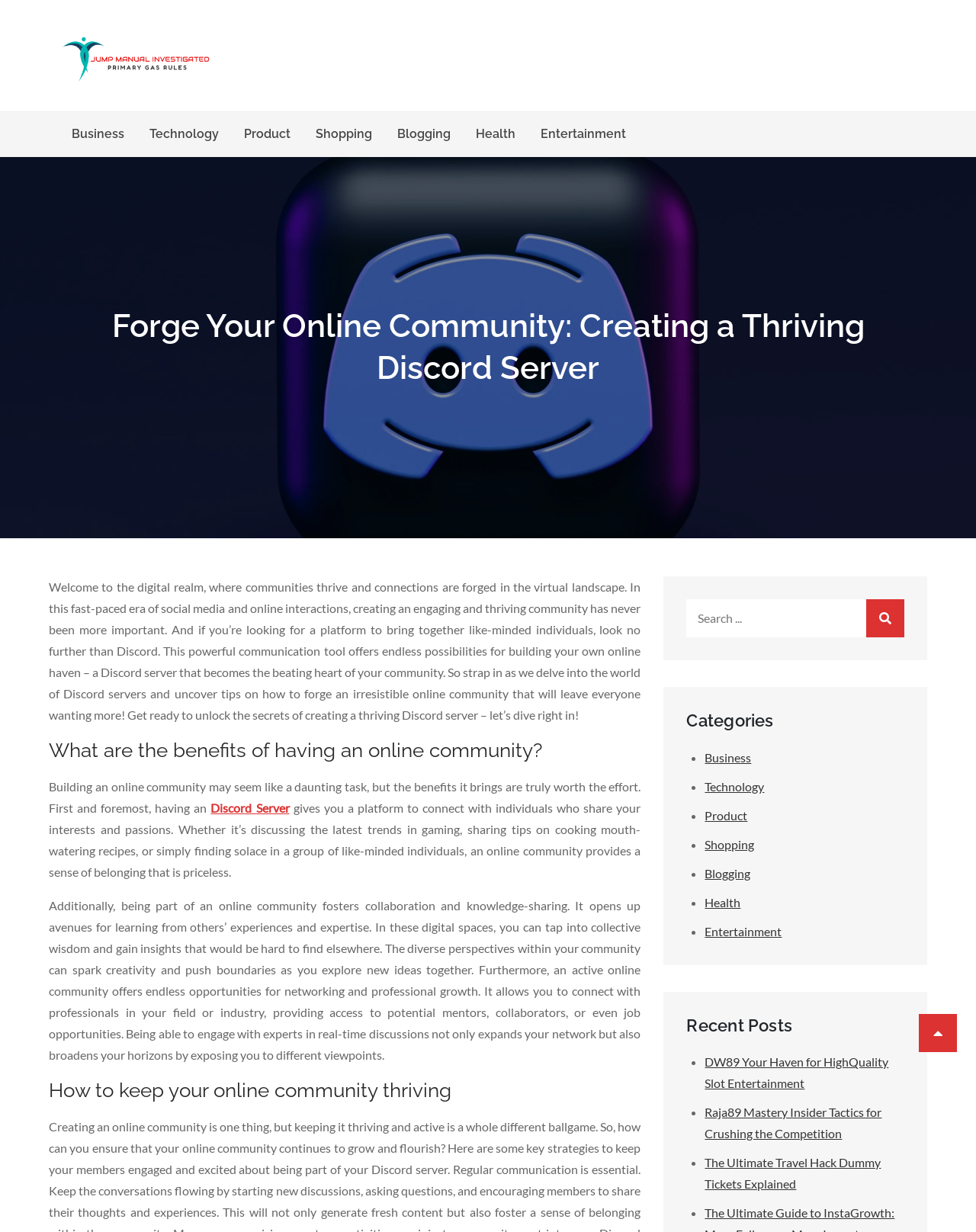Refer to the image and provide an in-depth answer to the question:
What is the function of the button with the '' icon?

The button with the '' icon is located next to the search box, indicating that it is likely a search button, allowing users to search for specific content on the webpage.